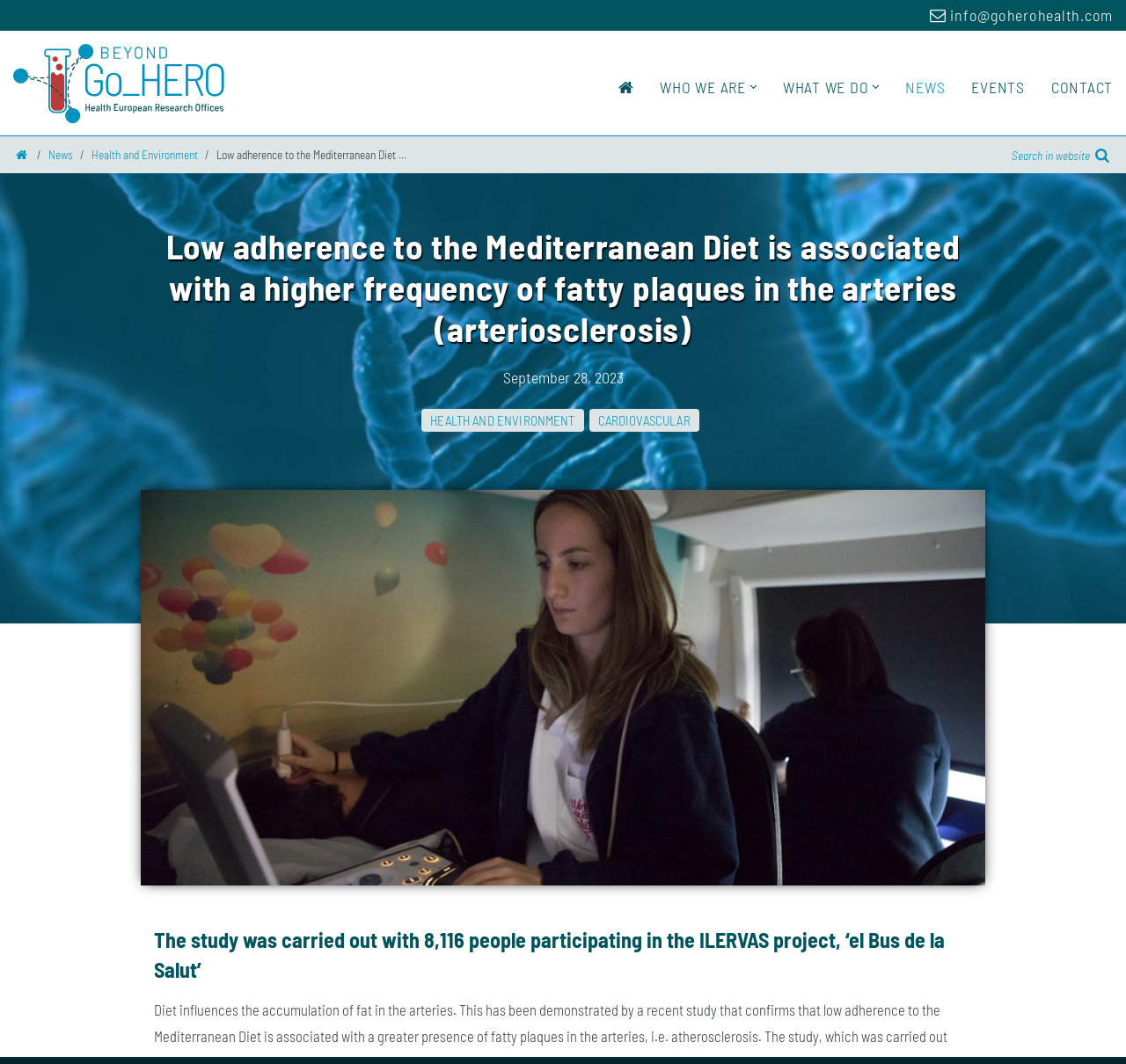Locate the bounding box coordinates of the area to click to fulfill this instruction: "Contact us via email". The bounding box should be presented as four float numbers between 0 and 1, in the order [left, top, right, bottom].

[0.826, 0.005, 0.988, 0.023]